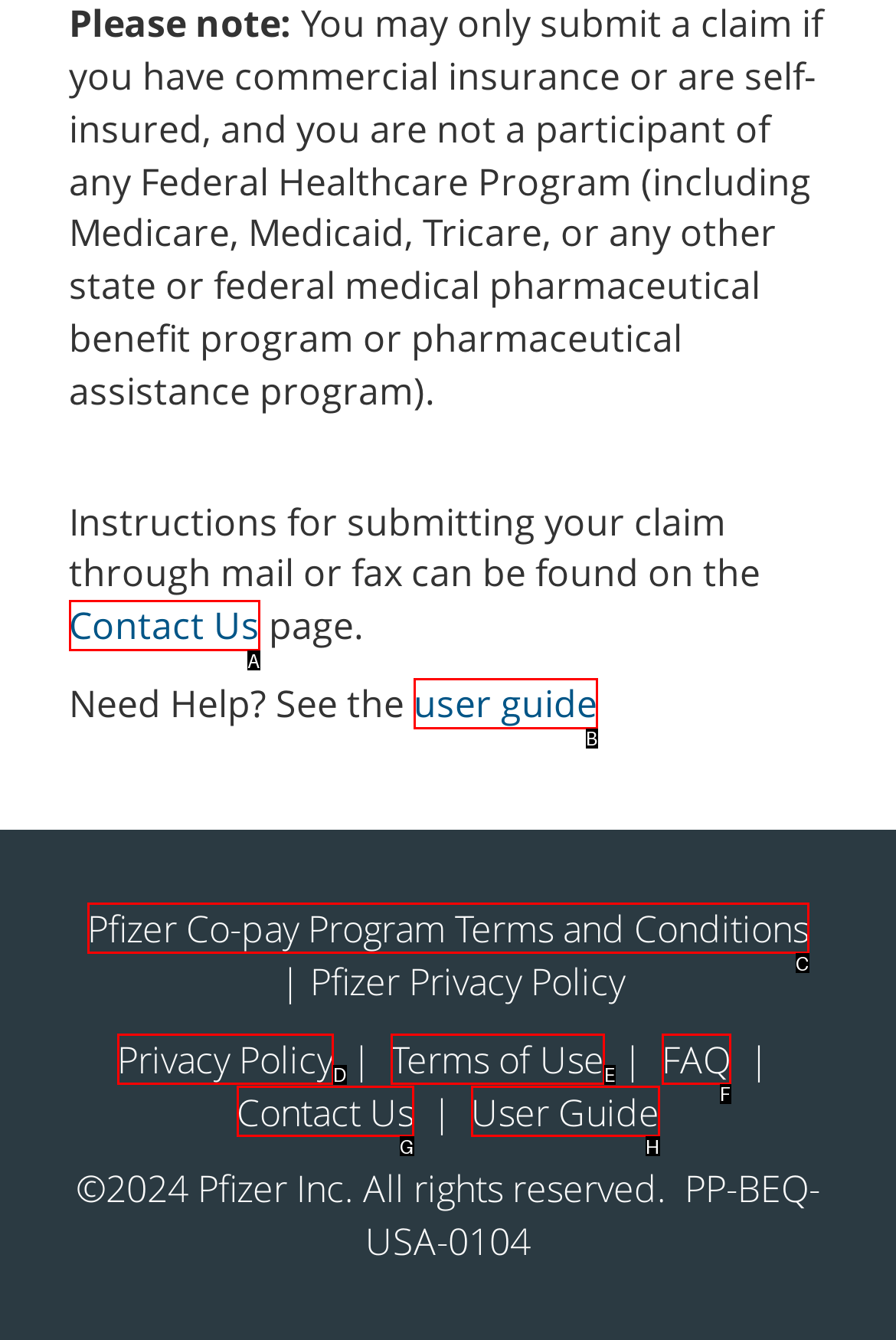Determine which HTML element corresponds to the description: user guide. Provide the letter of the correct option.

B